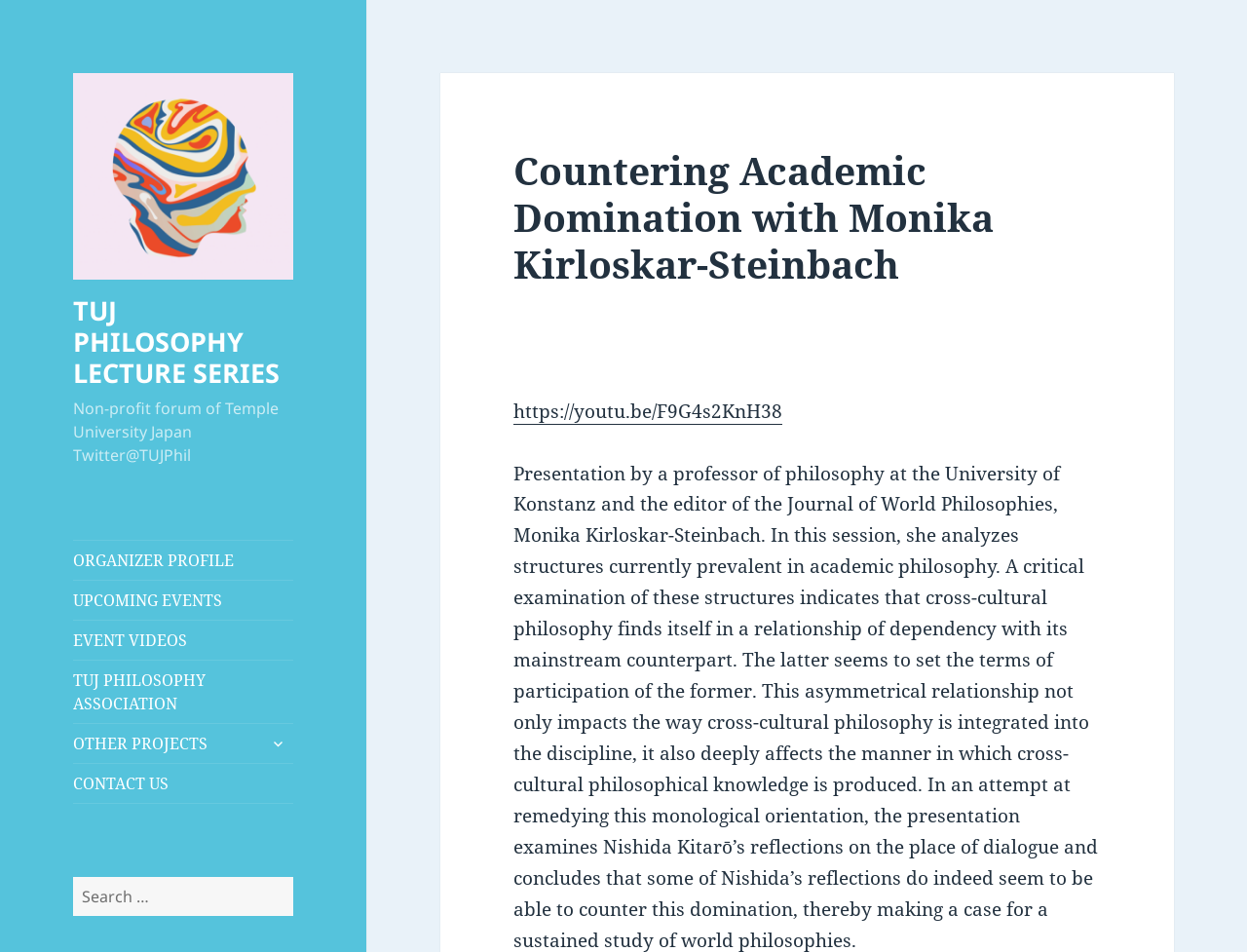Using the given element description, provide the bounding box coordinates (top-left x, top-left y, bottom-right x, bottom-right y) for the corresponding UI element in the screenshot: TUJ PHILOSOPHY LECTURE SERIES

[0.059, 0.307, 0.224, 0.41]